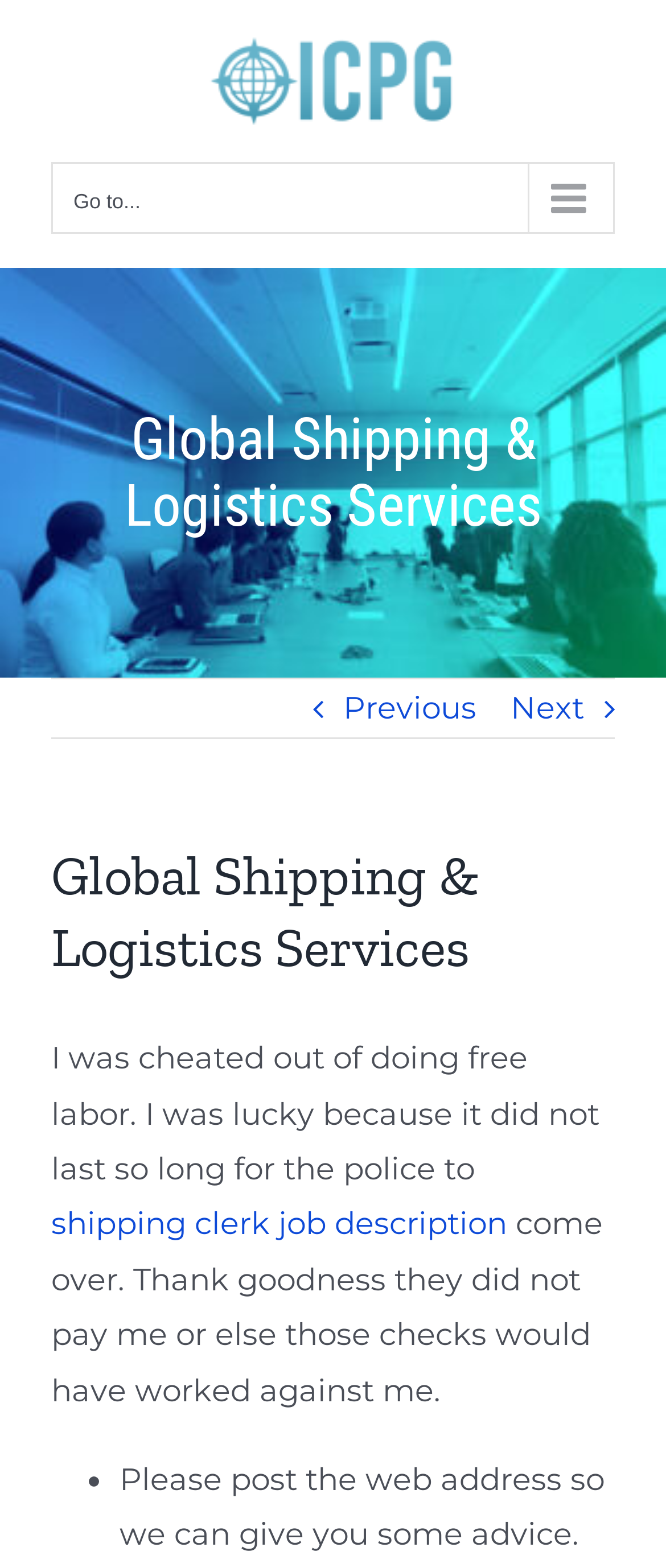Please determine and provide the text content of the webpage's heading.

Global Shipping & Logistics Services